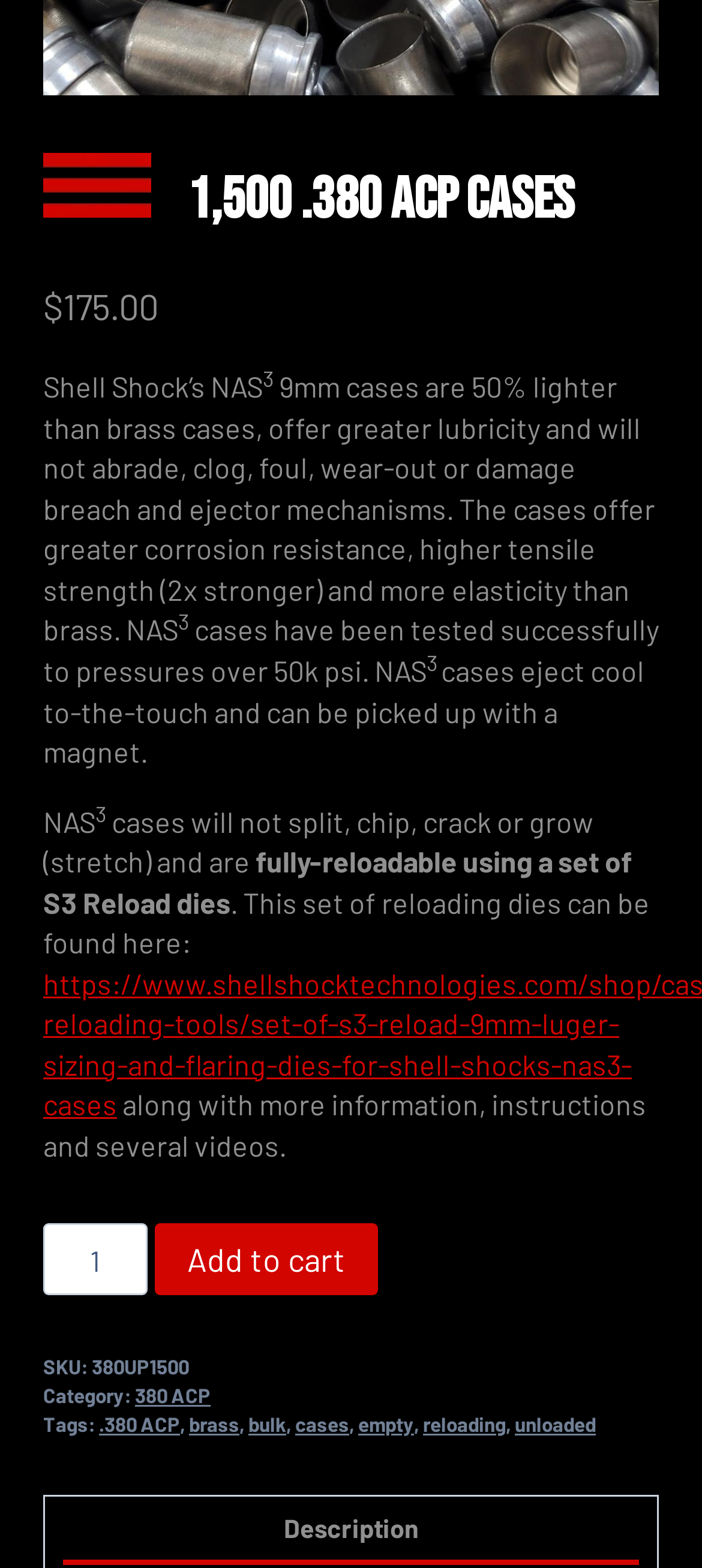Please find the bounding box for the following UI element description. Provide the coordinates in (top-left x, top-left y, bottom-right x, bottom-right y) format, with values between 0 and 1: .380 ACP

[0.141, 0.9, 0.256, 0.915]